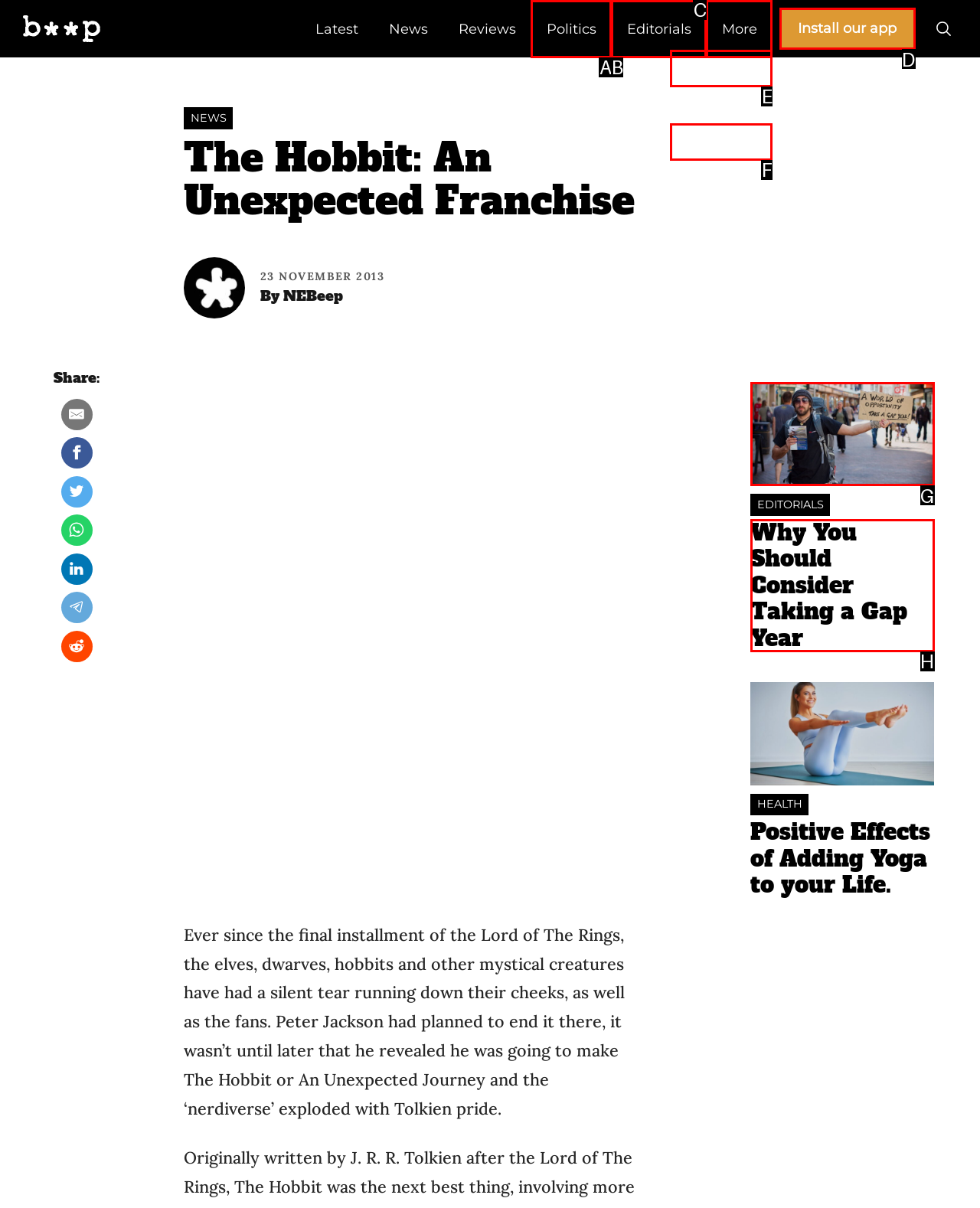Given the description: parent_node: EDITORIALS
Identify the letter of the matching UI element from the options.

G